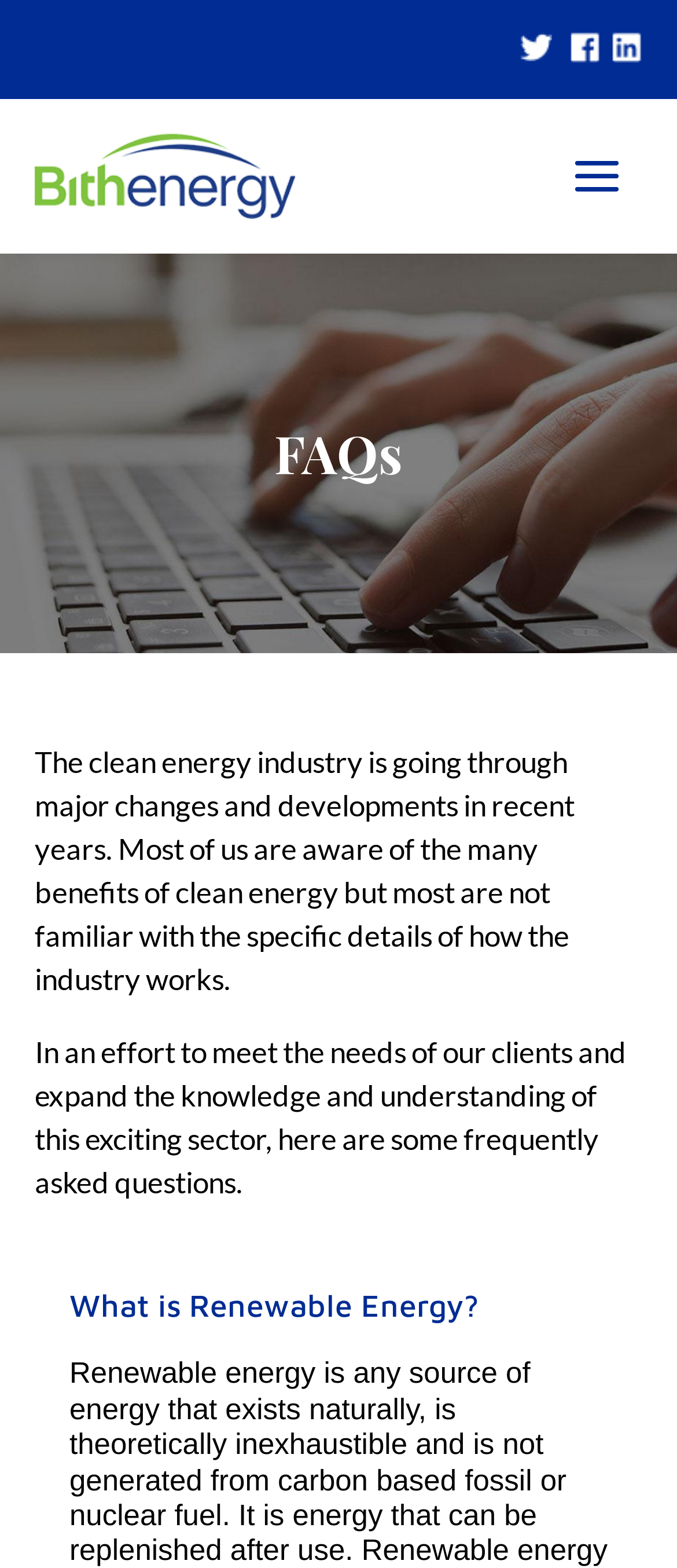Provide your answer in a single word or phrase: 
What is the tone of the introductory text?

Informative